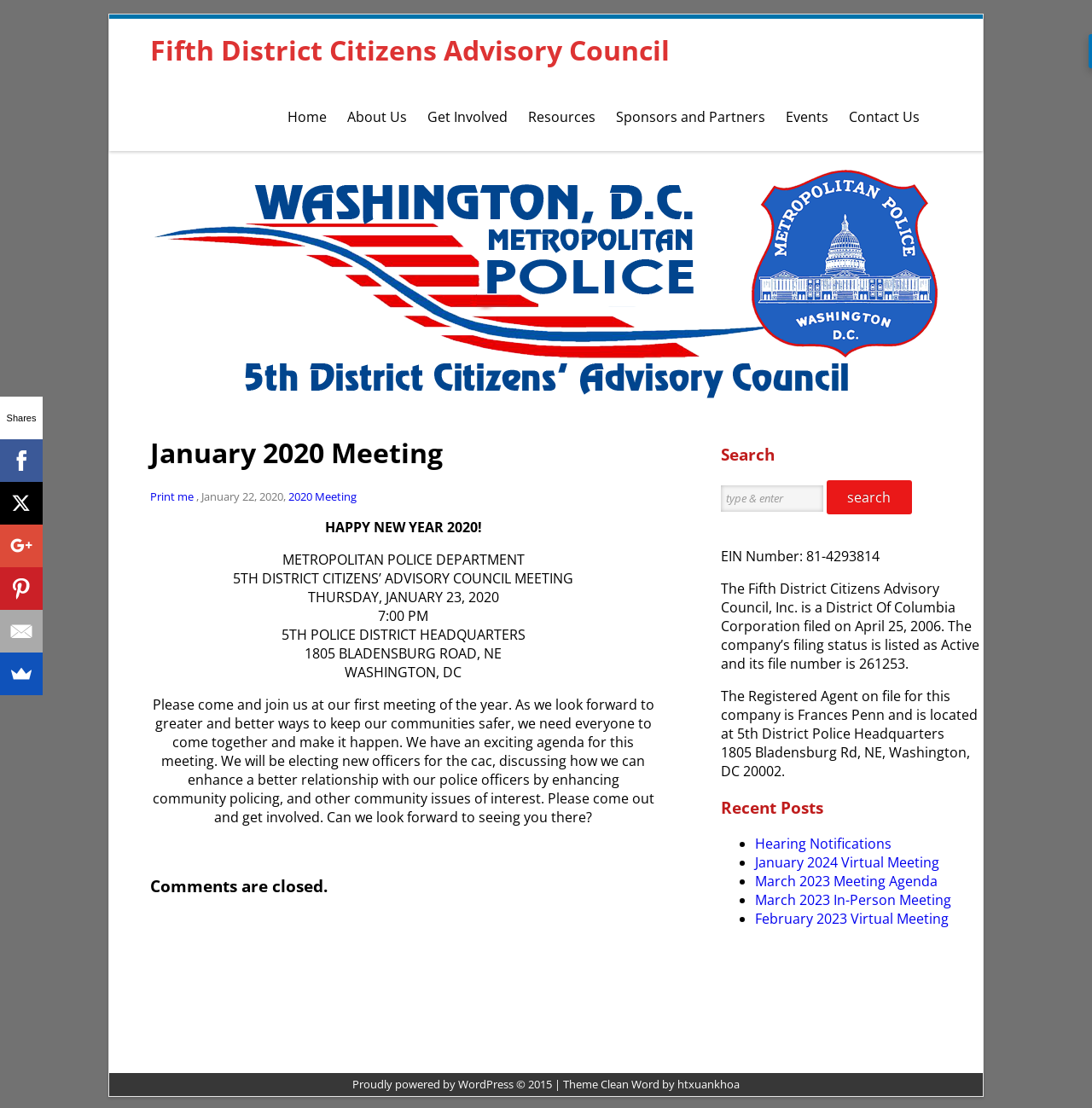Please provide a detailed answer to the question below based on the screenshot: 
What is the EIN number of the Fifth District Citizens Advisory Council, Inc.?

I found the answer by looking at the complementary section of the webpage, where it says 'EIN Number: 81-4293814'.